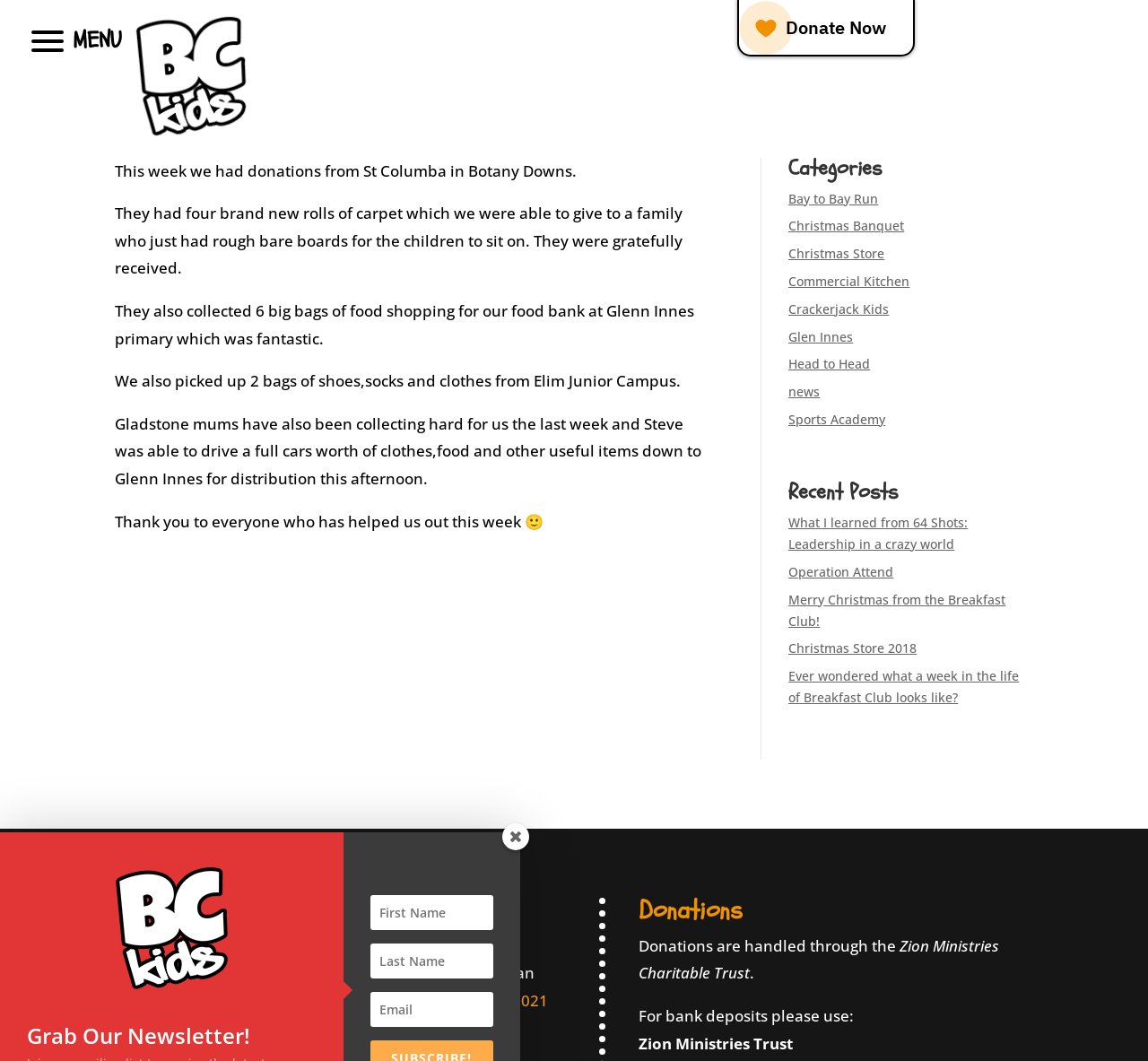Please reply with a single word or brief phrase to the question: 
What is the name of the trust that handles donations?

Zion Ministries Charitable Trust